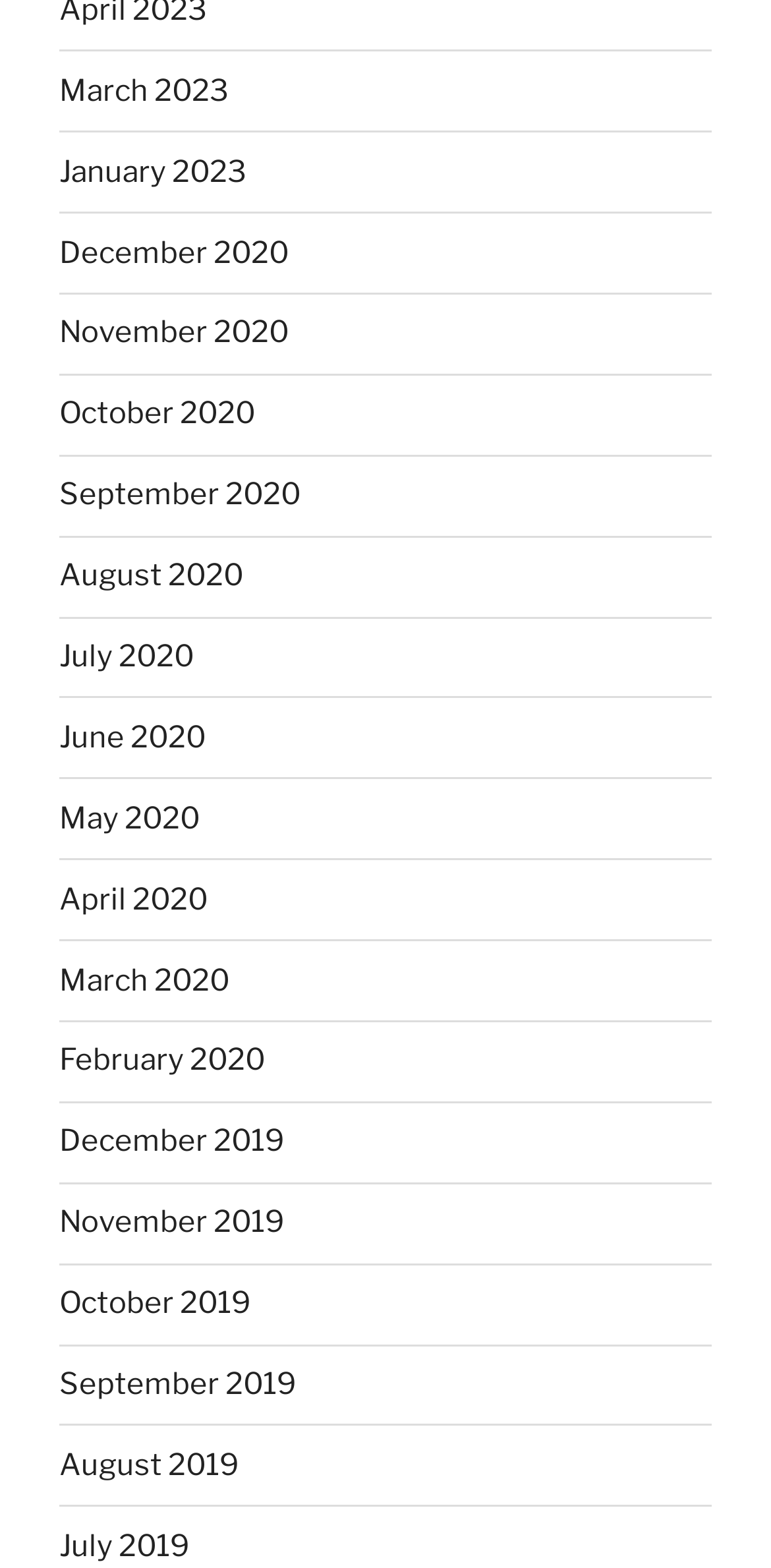Determine the bounding box coordinates of the UI element described by: "July 2019".

[0.077, 0.975, 0.246, 0.997]